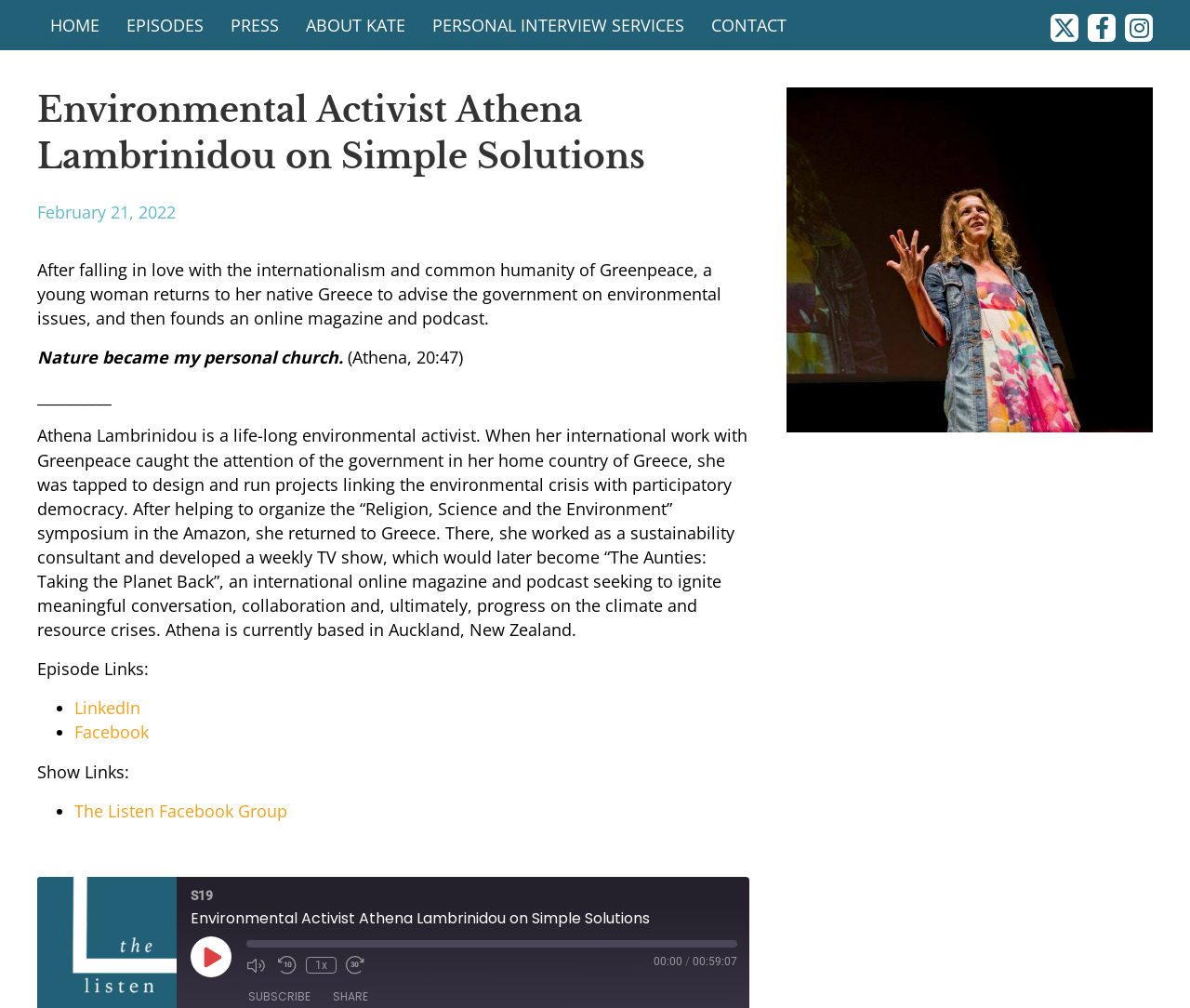What is the duration of the episode?
Using the image, provide a detailed and thorough answer to the question.

I found the answer by looking at the time display on the webpage, which shows the duration of the episode as 00:59:07.